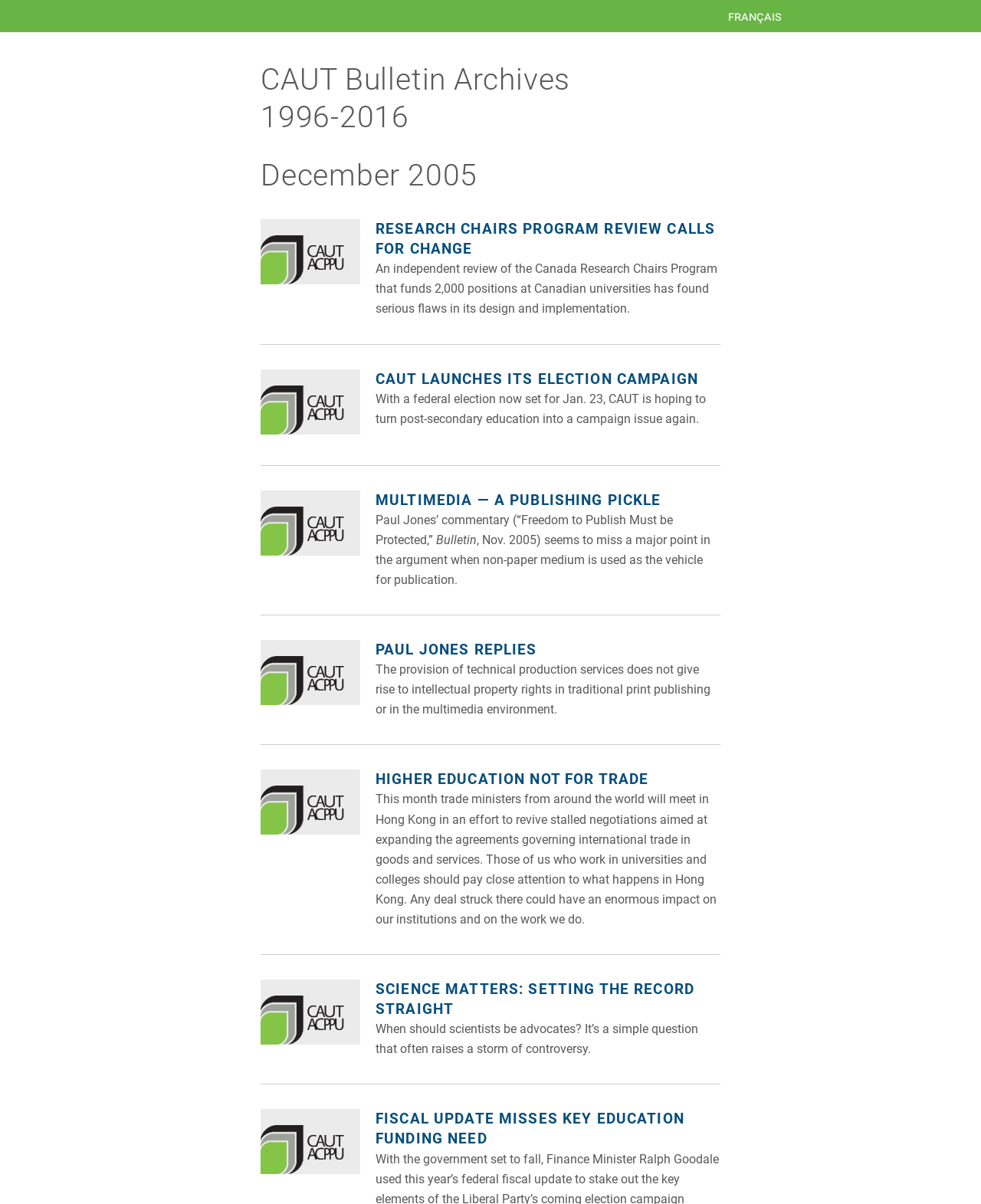Please give a succinct answer to the question in one word or phrase:
Are there any images on this webpage?

Yes